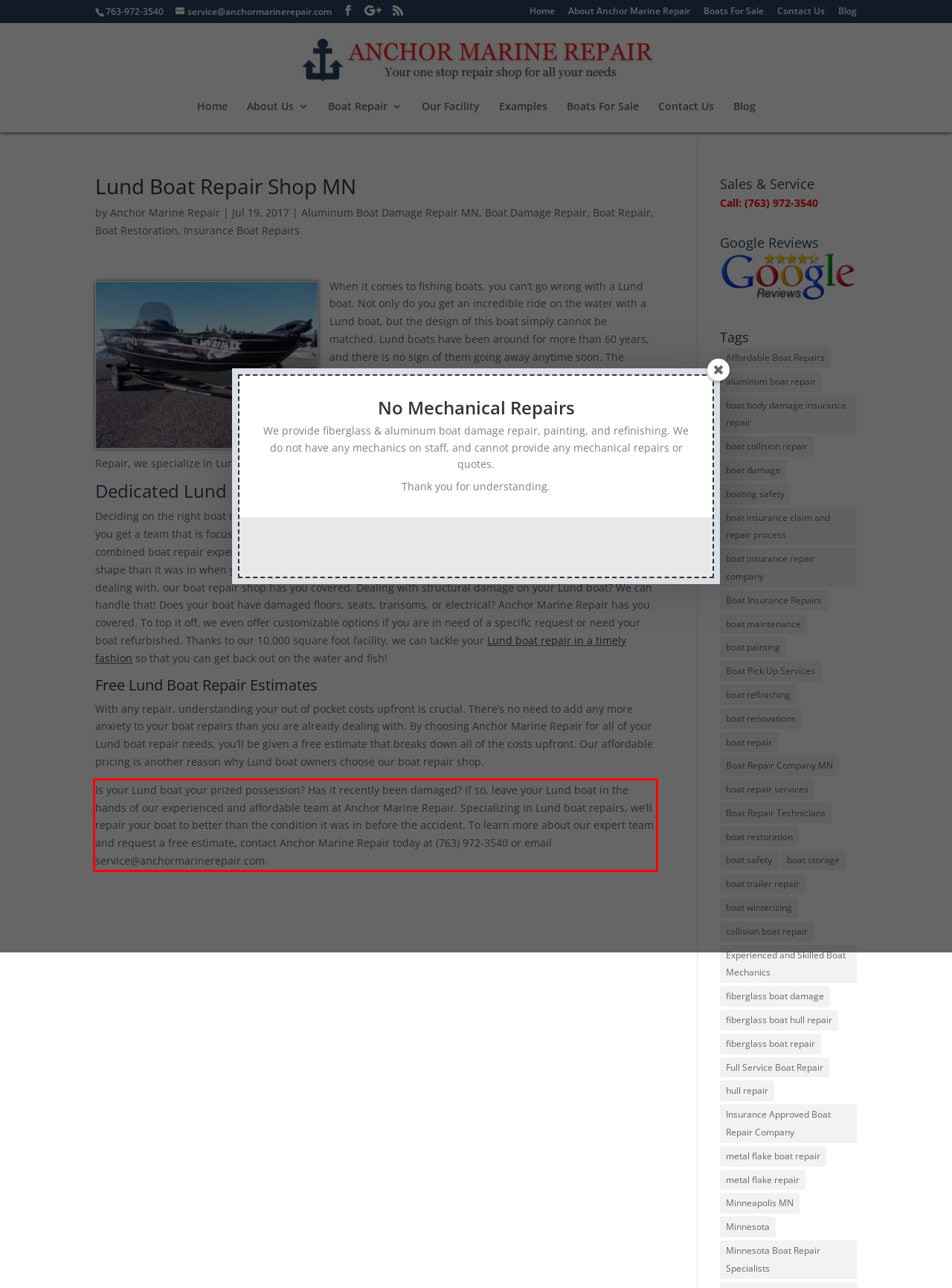The screenshot provided shows a webpage with a red bounding box. Apply OCR to the text within this red bounding box and provide the extracted content.

Is your Lund boat your prized possession? Has it recently been damaged? If so, leave your Lund boat in the hands of our experienced and affordable team at Anchor Marine Repair. Specializing in Lund boat repairs, we’ll repair your boat to better than the condition it was in before the accident. To learn more about our expert team and request a free estimate, contact Anchor Marine Repair today at (763) 972-3540 or email service@anchormarinerepair.com.